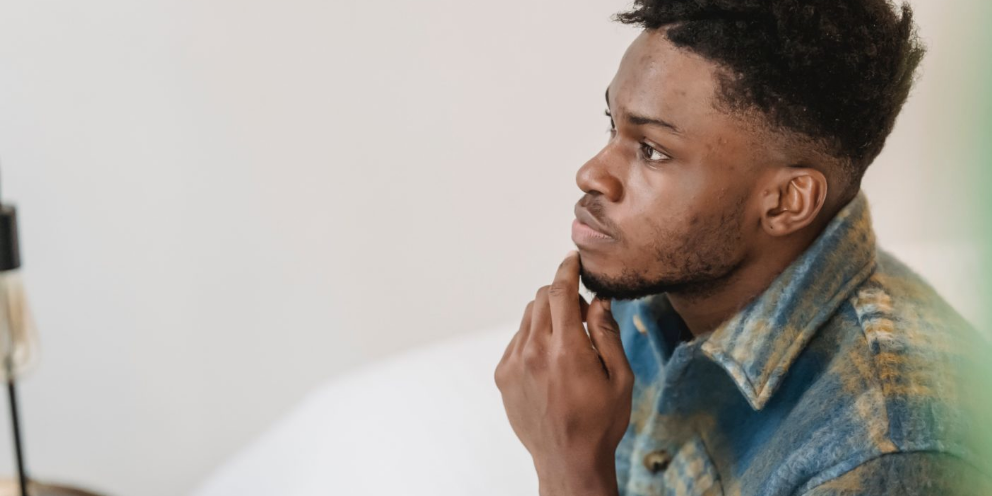Capture every detail in the image and describe it fully.

In a contemplative moment, a young man is captured sitting thoughtfully, his hand resting on his chin. He wears a stylish blue and yellow patterned shirt, which complements his expressive demeanor. The soft, blurred background suggests a comfortable indoor setting, with elements of minimalistic decor enhancing the serene atmosphere. This image conveys a sense of introspection and engagement, inviting viewers to ponder what thoughts might occupy his mind. It resonates with themes of decision-making, particularly in the context of choosing between two popular mobile platforms, as suggested by the accompanying article titled "iOS or Android for your new mobile app?"